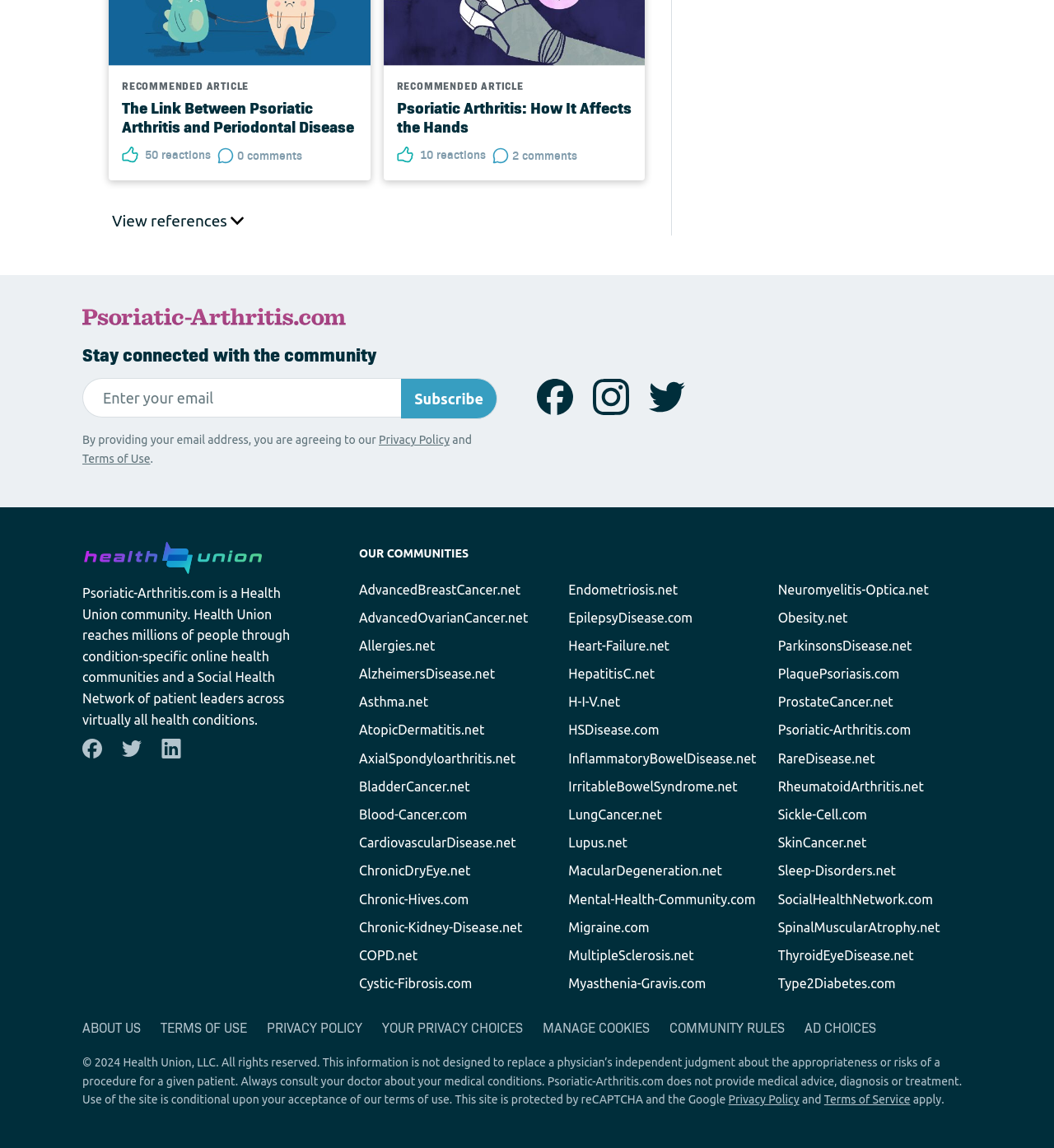What is the topic of the recommended article?
Respond to the question with a single word or phrase according to the image.

Psoriatic Arthritis